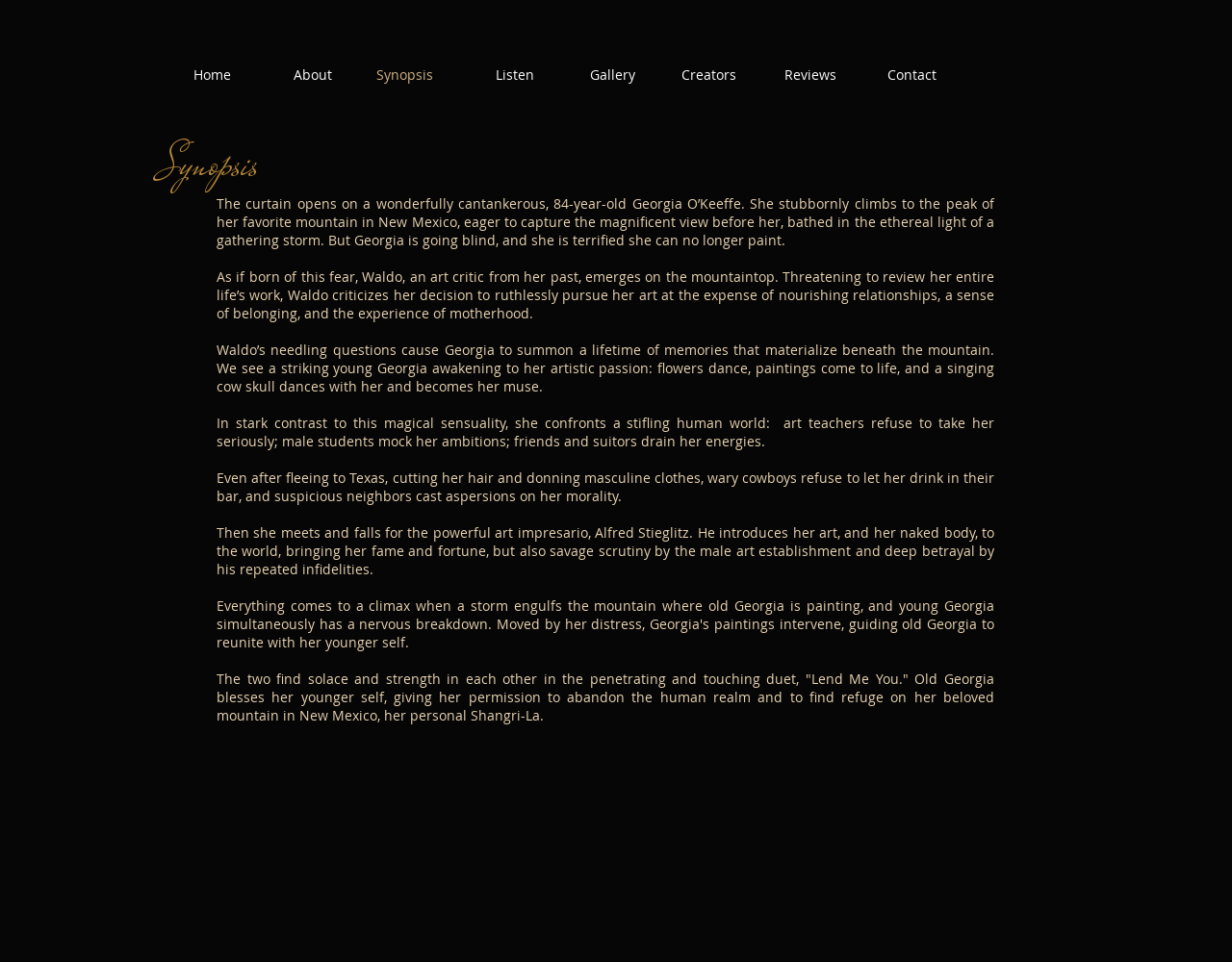Find the bounding box of the UI element described as: "Privacy Policy". The bounding box coordinates should be given as four float values between 0 and 1, i.e., [left, top, right, bottom].

None